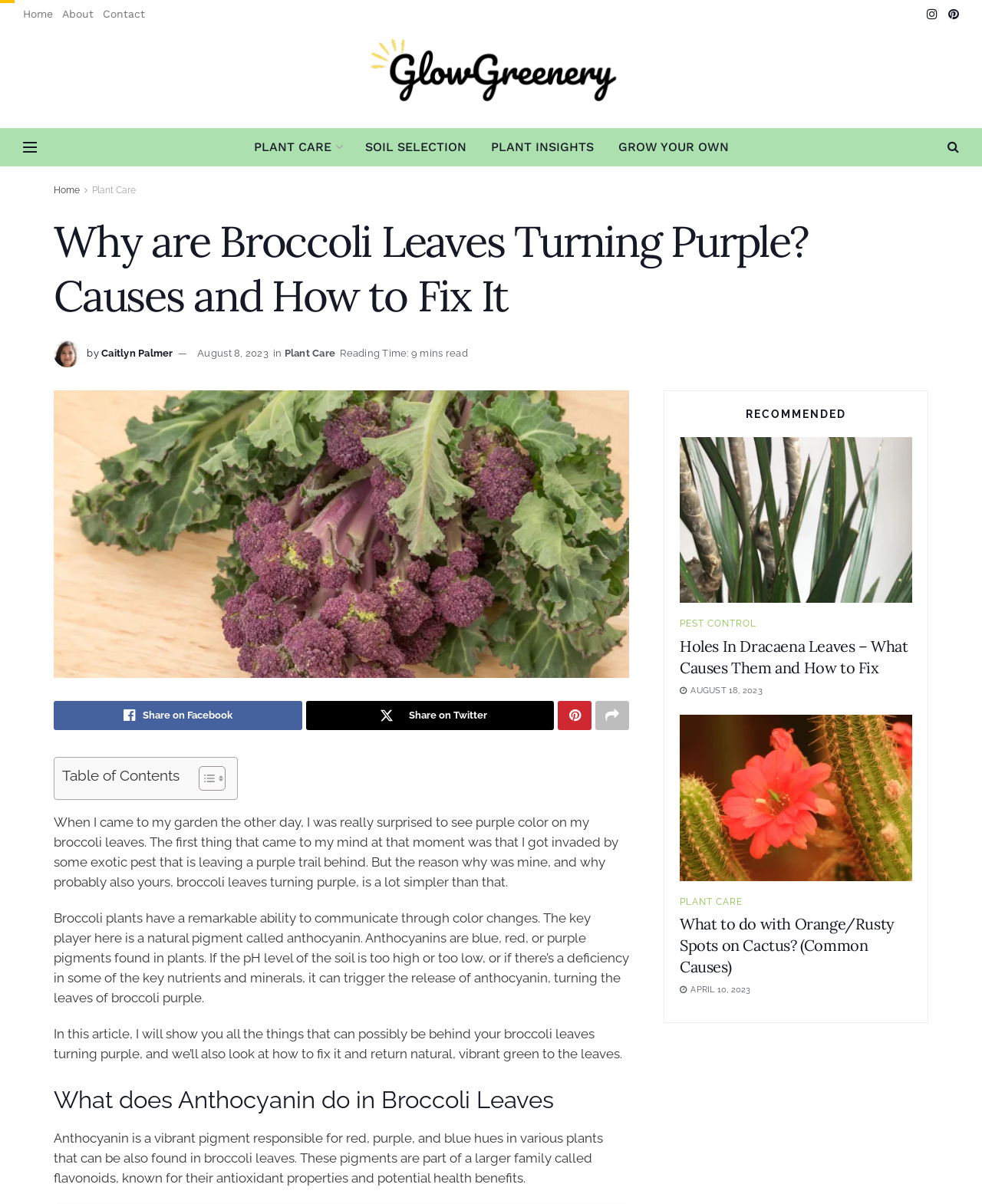Determine the bounding box coordinates of the section to be clicked to follow the instruction: "Read the recommended article 'Holes In Dracaena Leaves'". The coordinates should be given as four float numbers between 0 and 1, formatted as [left, top, right, bottom].

[0.692, 0.363, 0.929, 0.501]